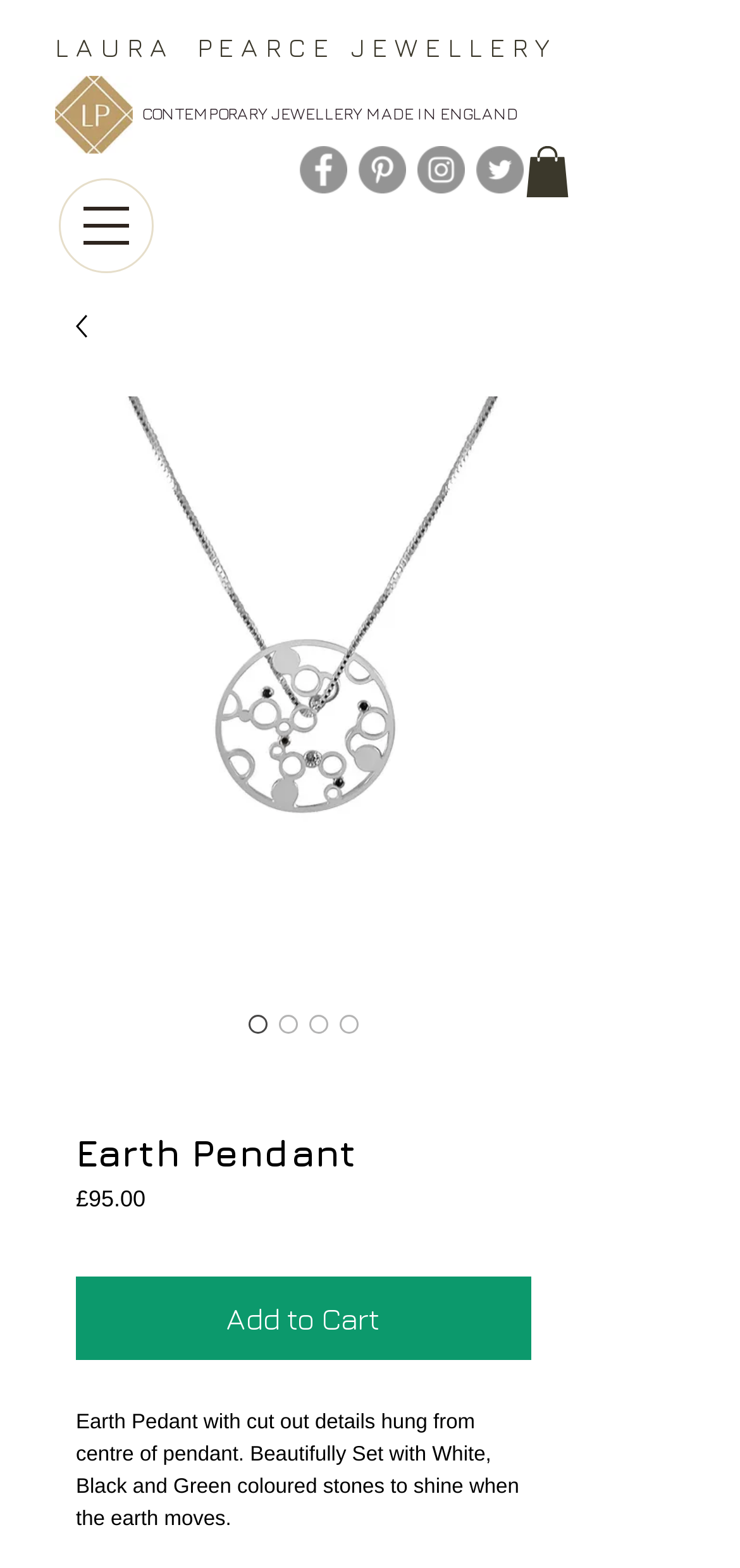Given the element description aria-label="Instagram", identify the bounding box coordinates for the UI element on the webpage screenshot. The format should be (top-left x, top-left y, bottom-right x, bottom-right y), with values between 0 and 1.

[0.564, 0.093, 0.628, 0.123]